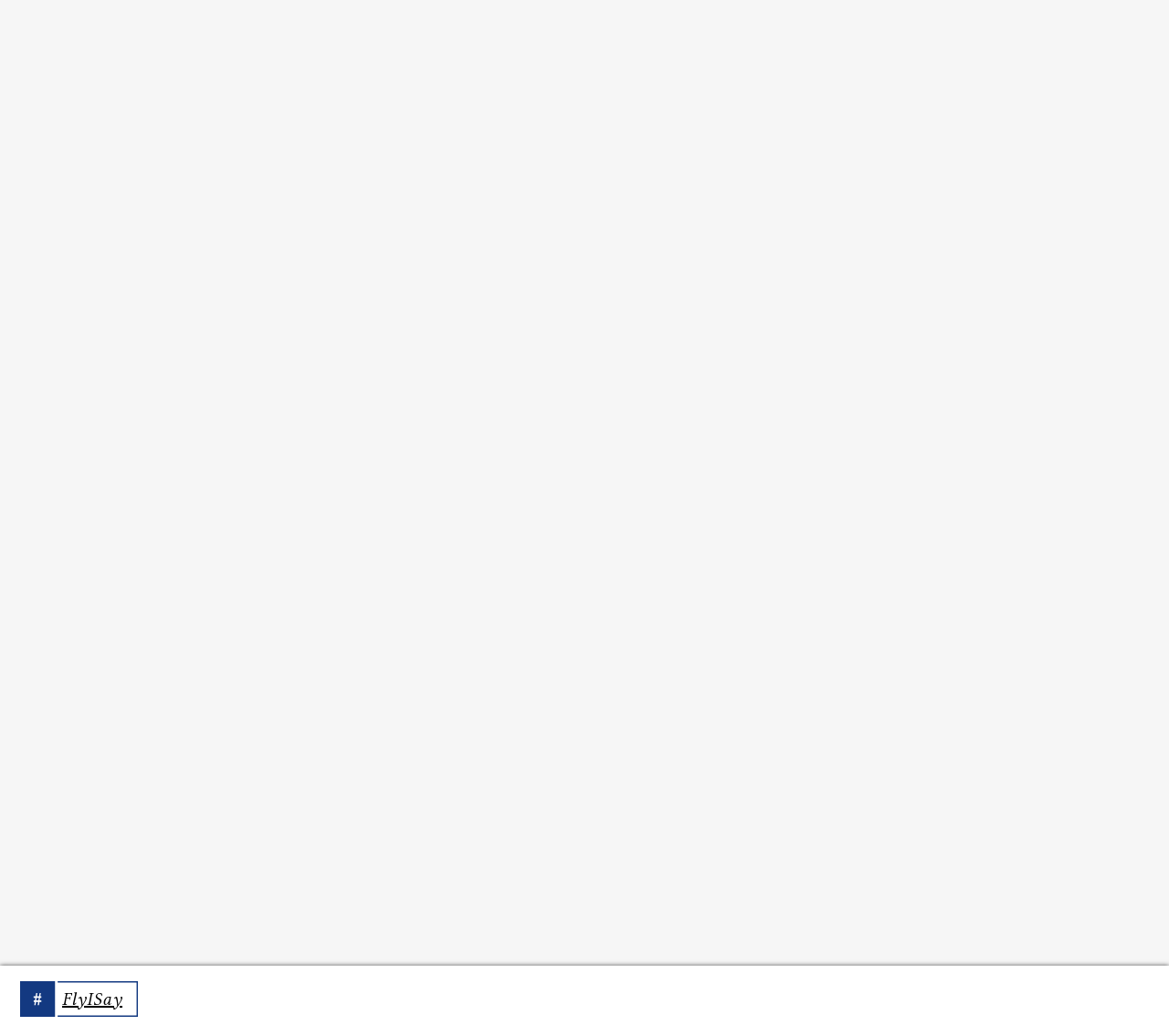What is the image next to the 'Email Clickable Illustration' link?
Provide an in-depth answer to the question, covering all aspects.

The image is located at the bottom right of the page, with a bounding box of [0.945, 0.947, 0.998, 0.981]. It is associated with the link 'Email Clickable Illustration', suggesting that it is an illustration related to email.